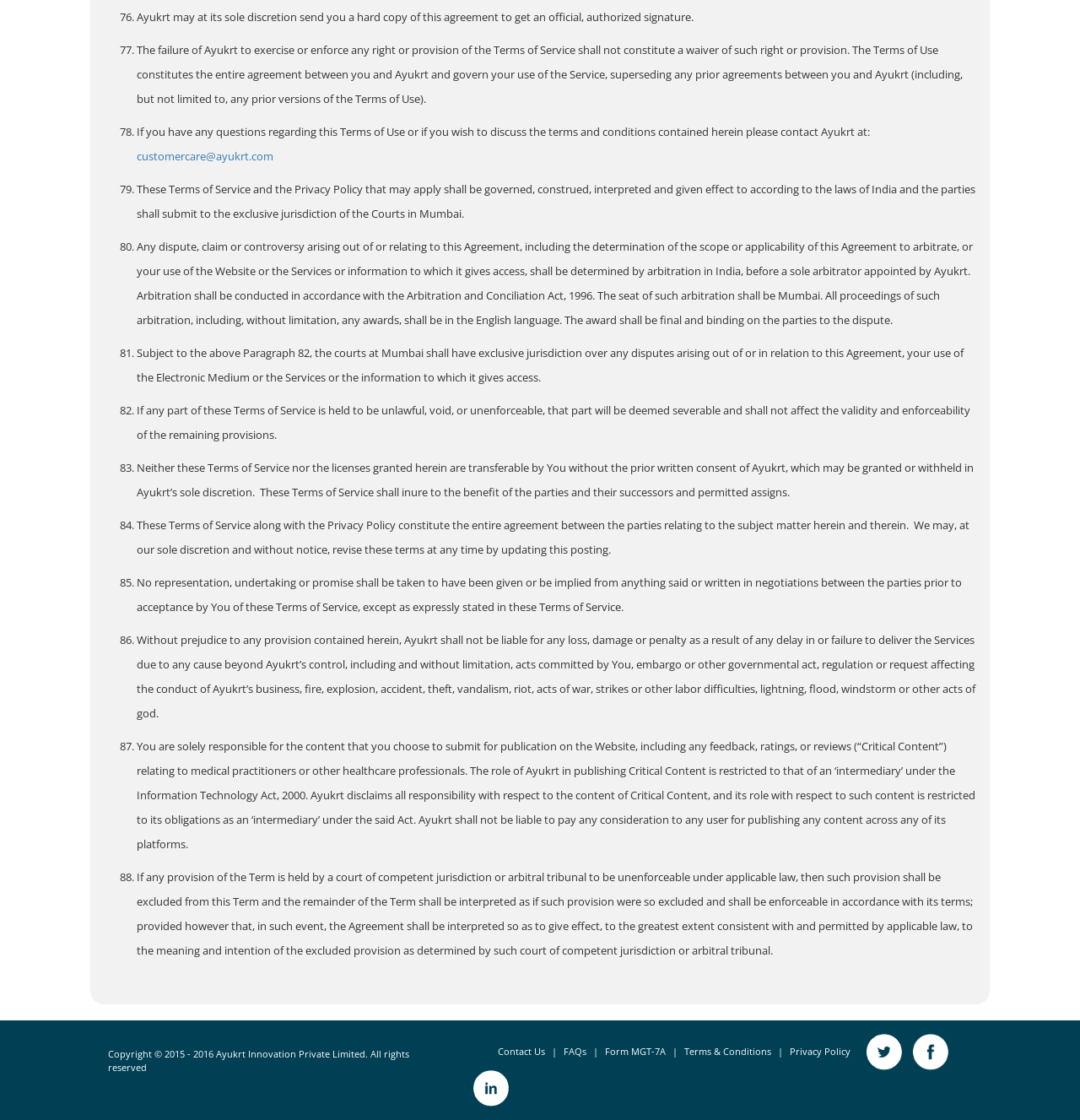Find the bounding box of the element with the following description: "customercare@ayukrt.com". The coordinates must be four float numbers between 0 and 1, formatted as [left, top, right, bottom].

[0.126, 0.133, 0.253, 0.146]